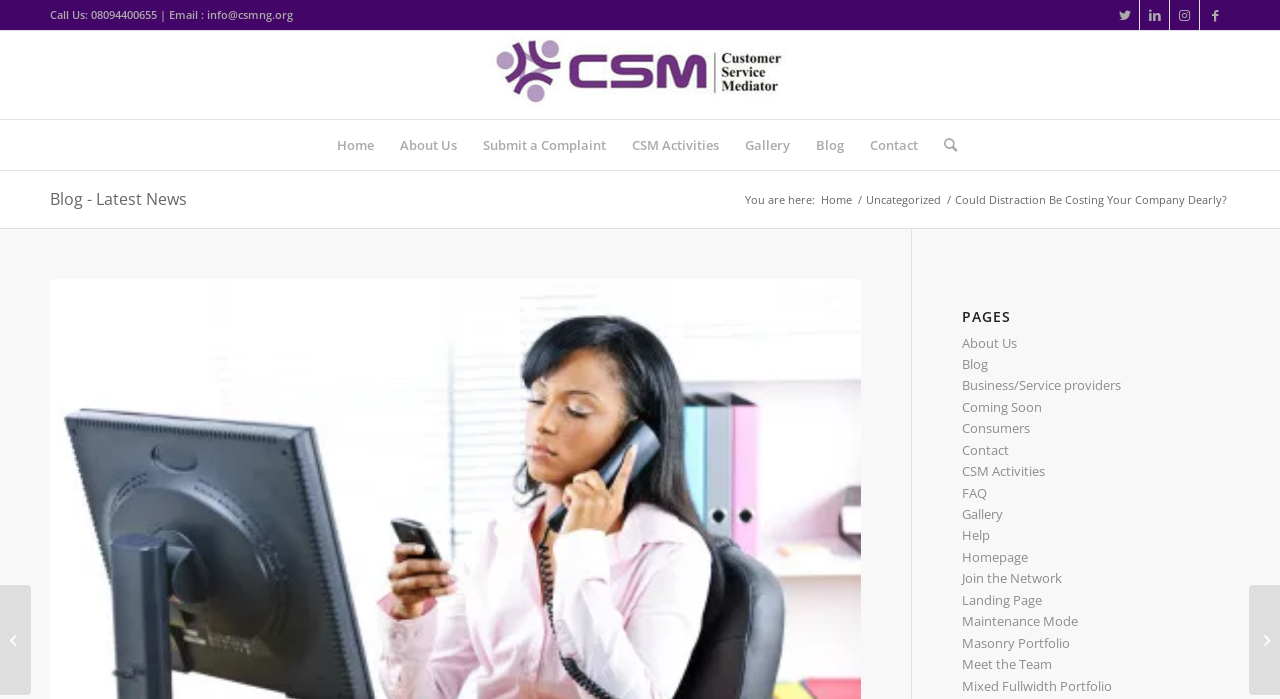Identify the webpage's primary heading and generate its text.

Could Distraction Be Costing Your Company Dearly?